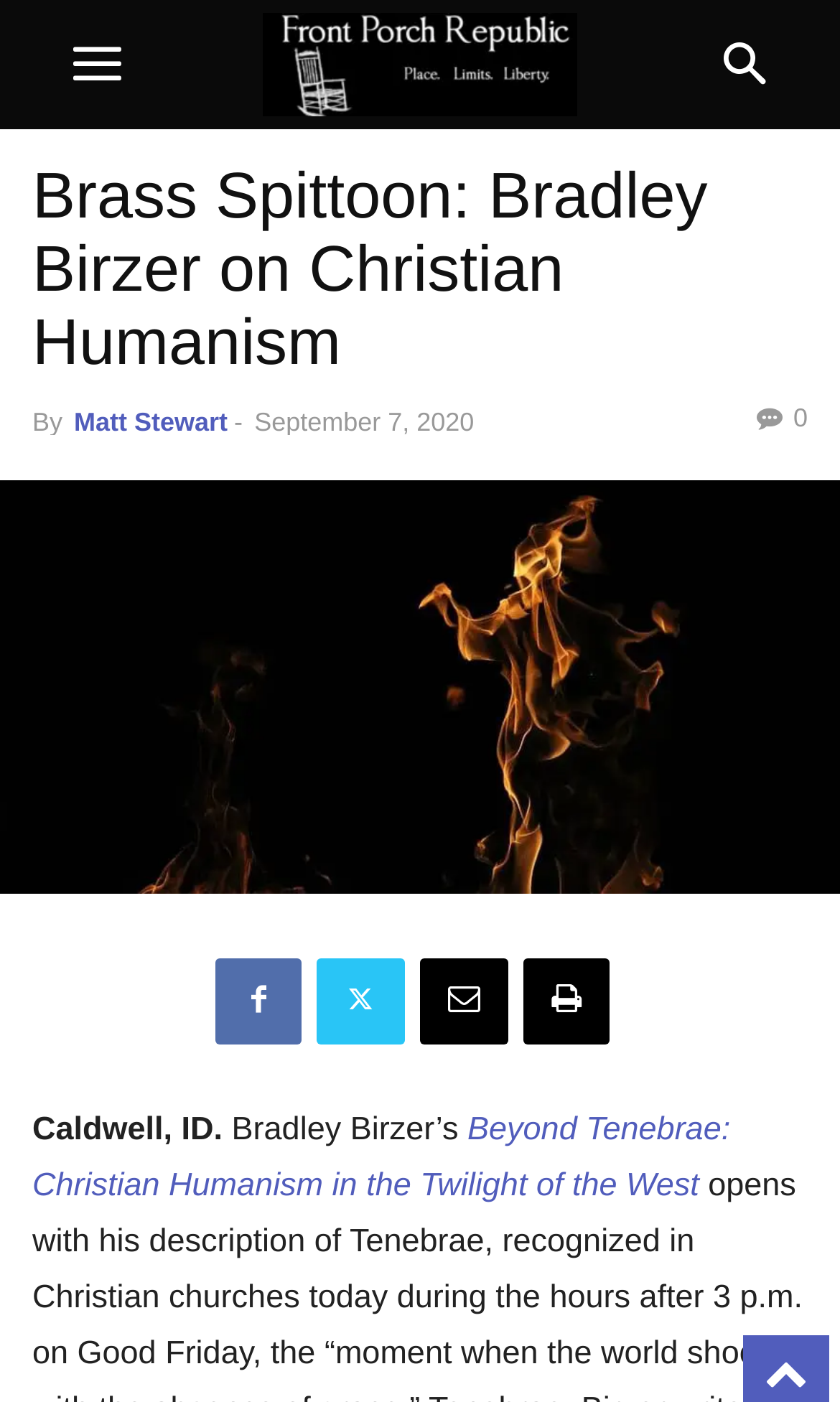Answer the following in one word or a short phrase: 
What is the title of the book mentioned in the article?

Beyond Tenebrae: Christian Humanism in the Twilight of the West